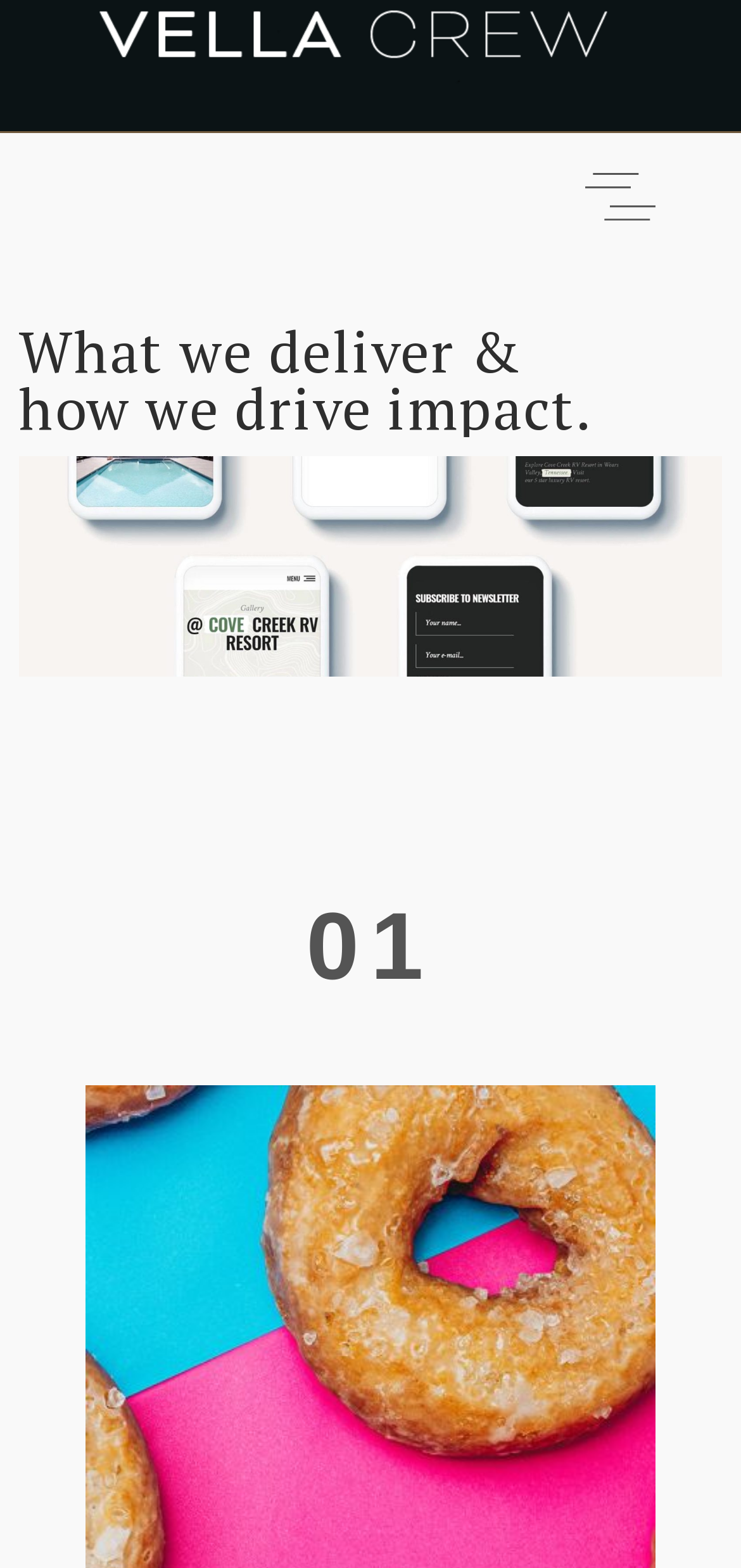Give a concise answer using one word or a phrase to the following question:
Is there an image below the first heading?

Yes